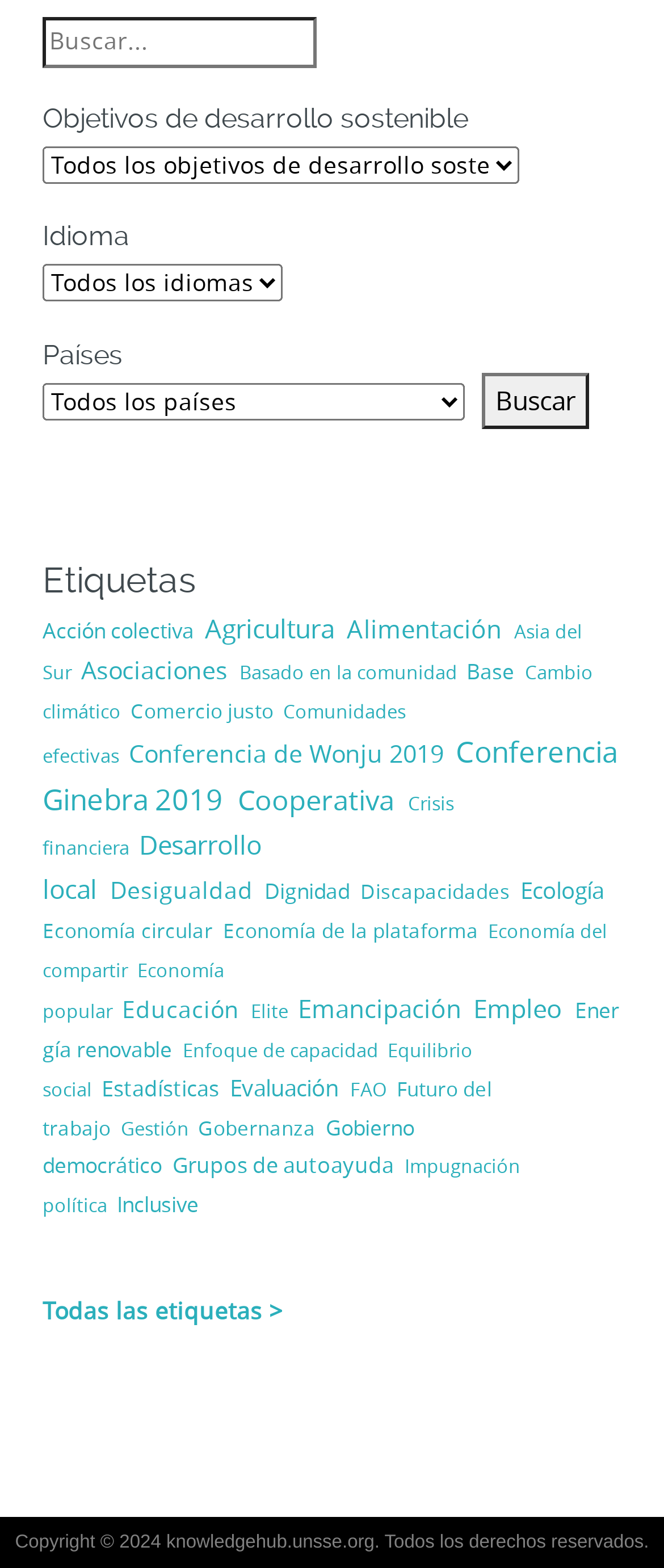Please mark the bounding box coordinates of the area that should be clicked to carry out the instruction: "Search for something".

[0.064, 0.011, 0.477, 0.043]